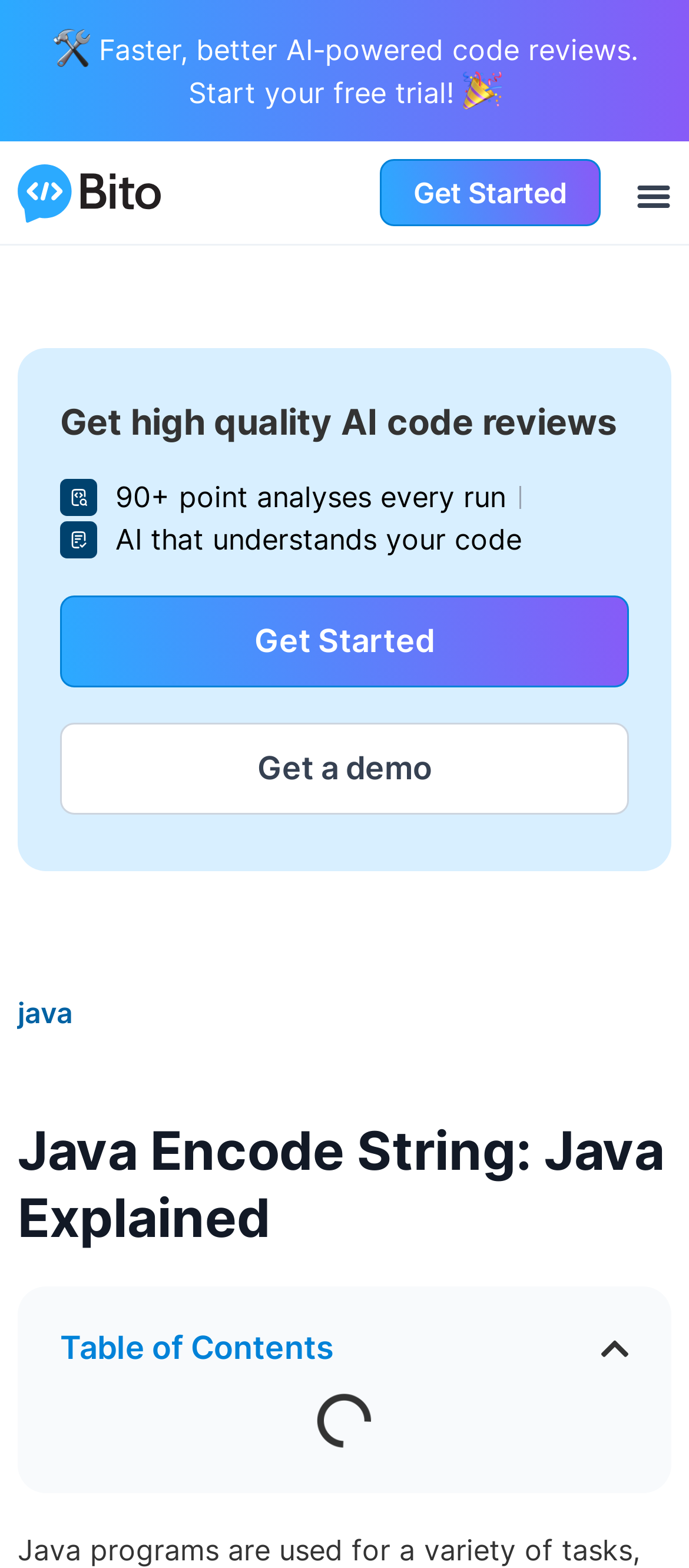Provide a one-word or short-phrase answer to the question:
How many images are on this webpage?

4